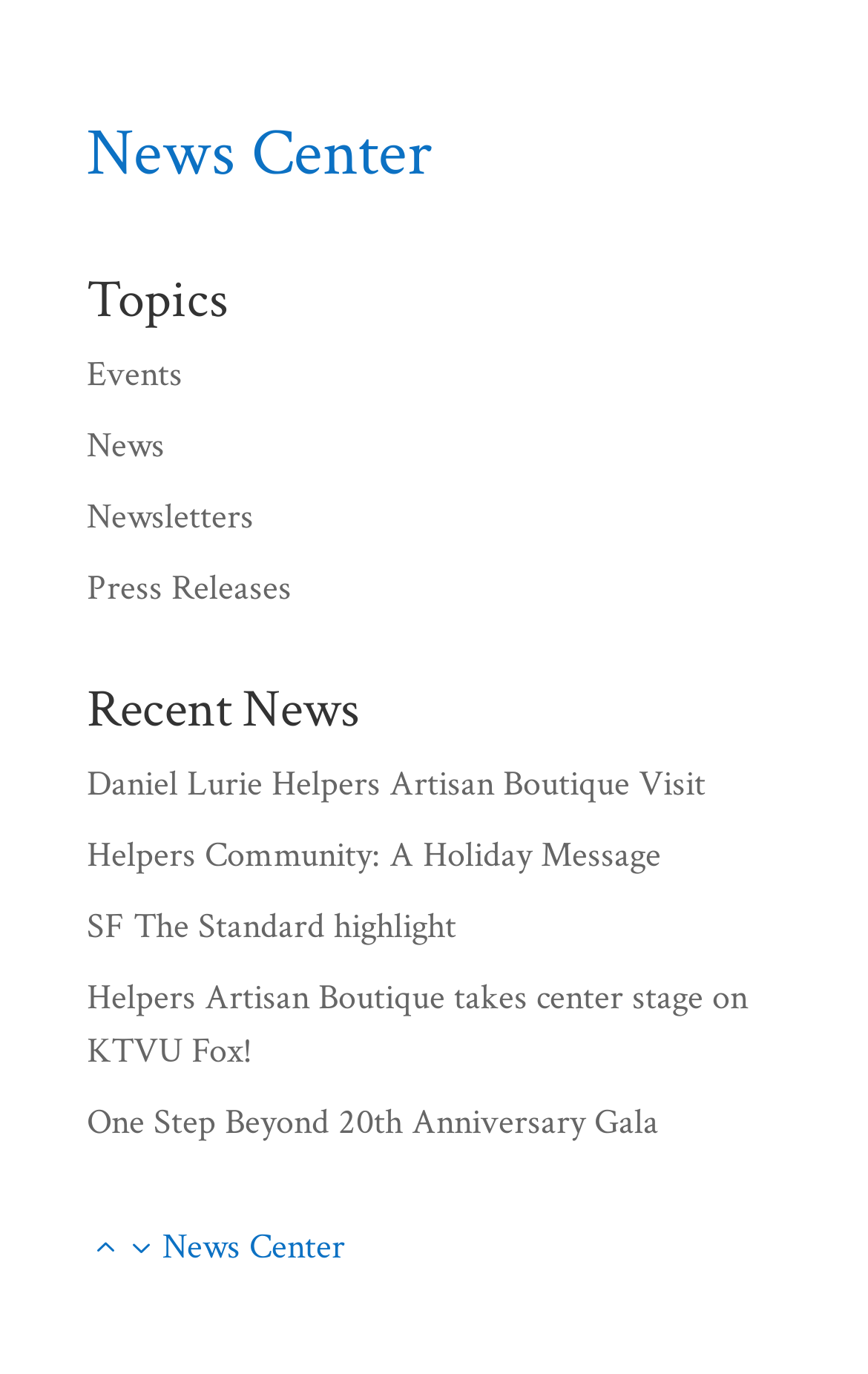From the webpage screenshot, identify the region described by News. Provide the bounding box coordinates as (top-left x, top-left y, bottom-right x, bottom-right y), with each value being a floating point number between 0 and 1.

[0.1, 0.307, 0.19, 0.341]